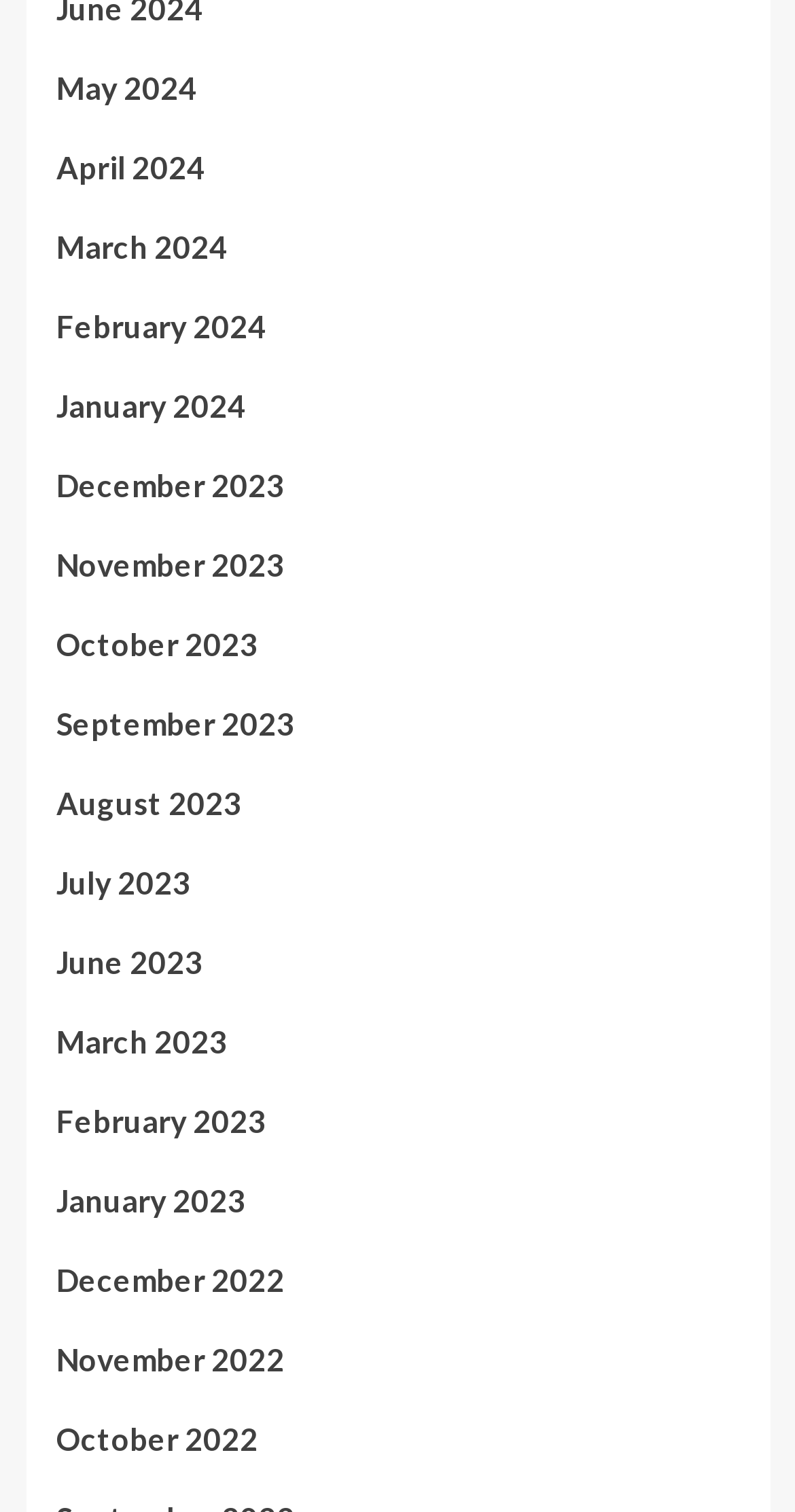What is the latest month available in 2023?
Please provide a single word or phrase answer based on the image.

September